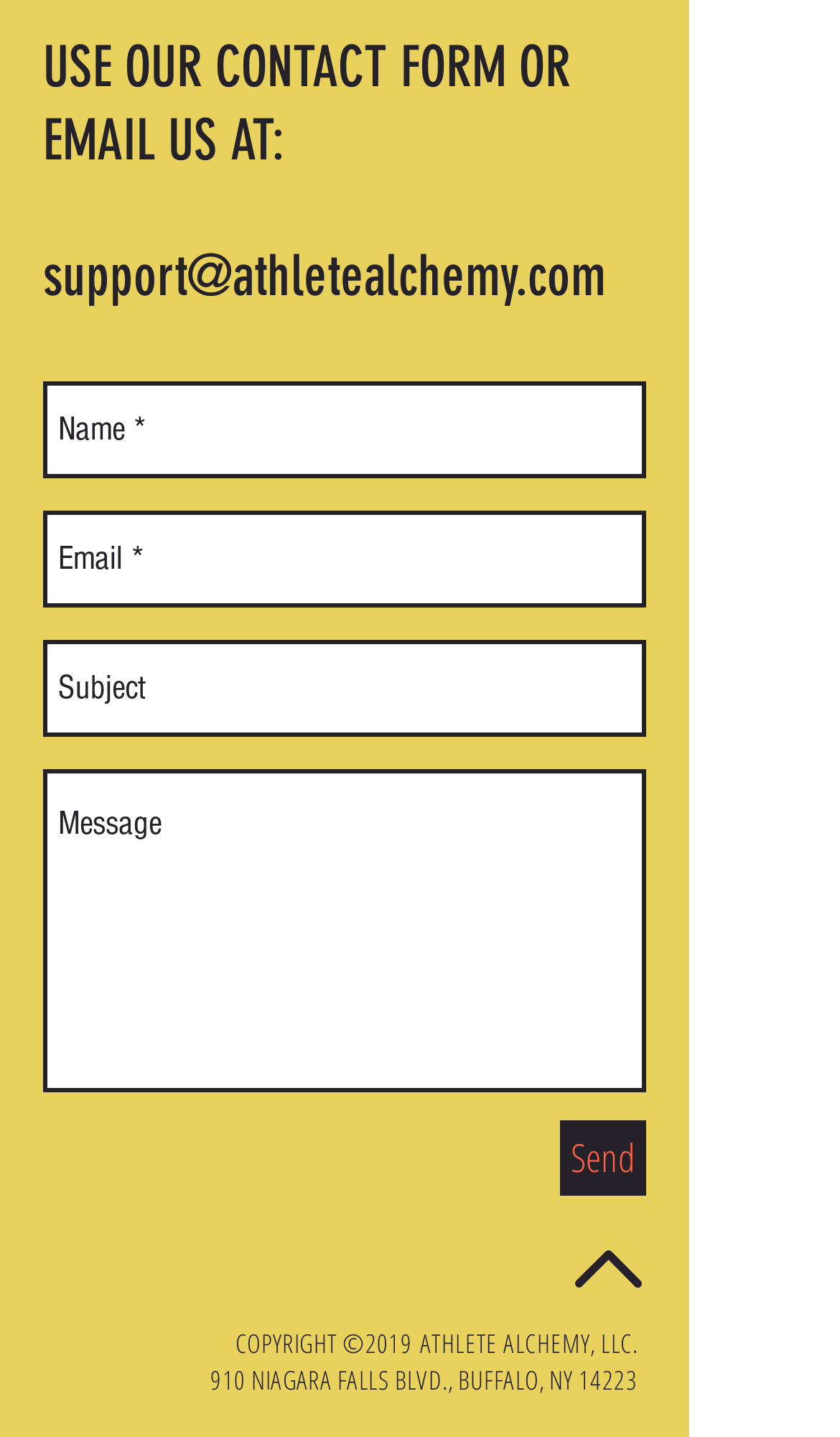What is the email address to contact?
Based on the image, answer the question in a detailed manner.

The email address to contact can be found in the heading element with the text 'USE OUR CONTACT FORM OR EMAIL US AT:' which is followed by the email address 'support@athletealchemy.com' in a link element.